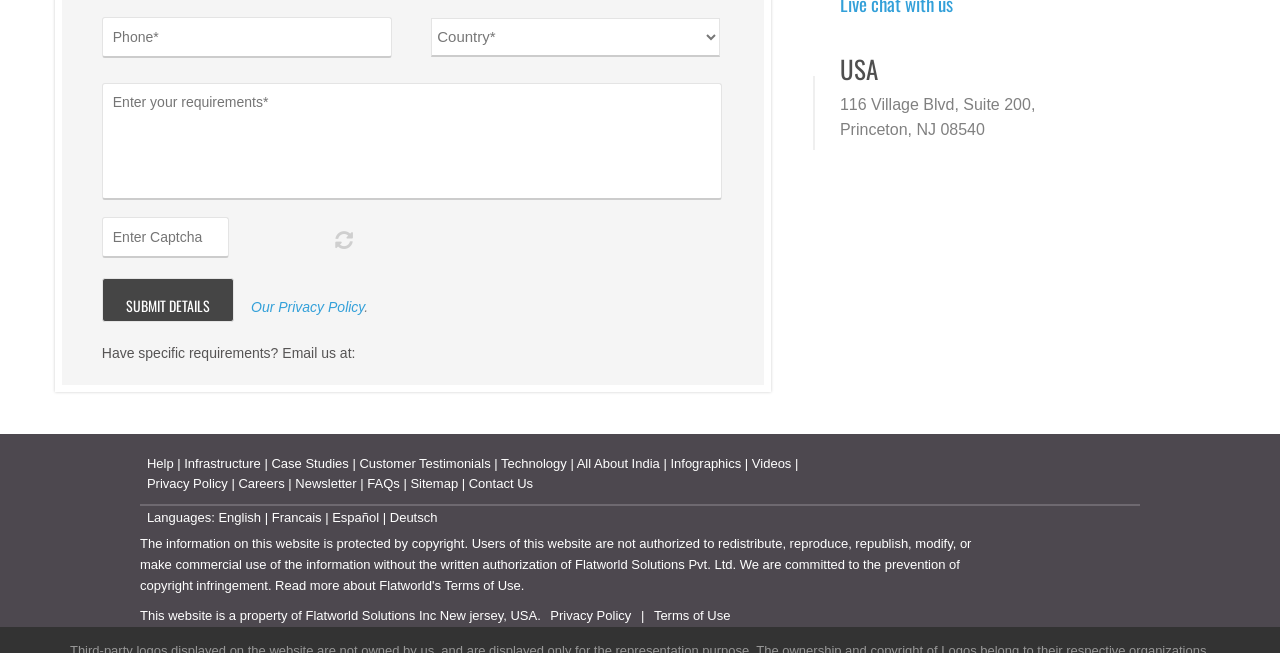Could you please study the image and provide a detailed answer to the question:
What is the company name mentioned on the webpage?

The company name 'Flatworld Solutions' is mentioned on the webpage, specifically in the address section at the top of the page, which reads '116 Village Blvd, Suite 200, Princeton, NJ 08540'.